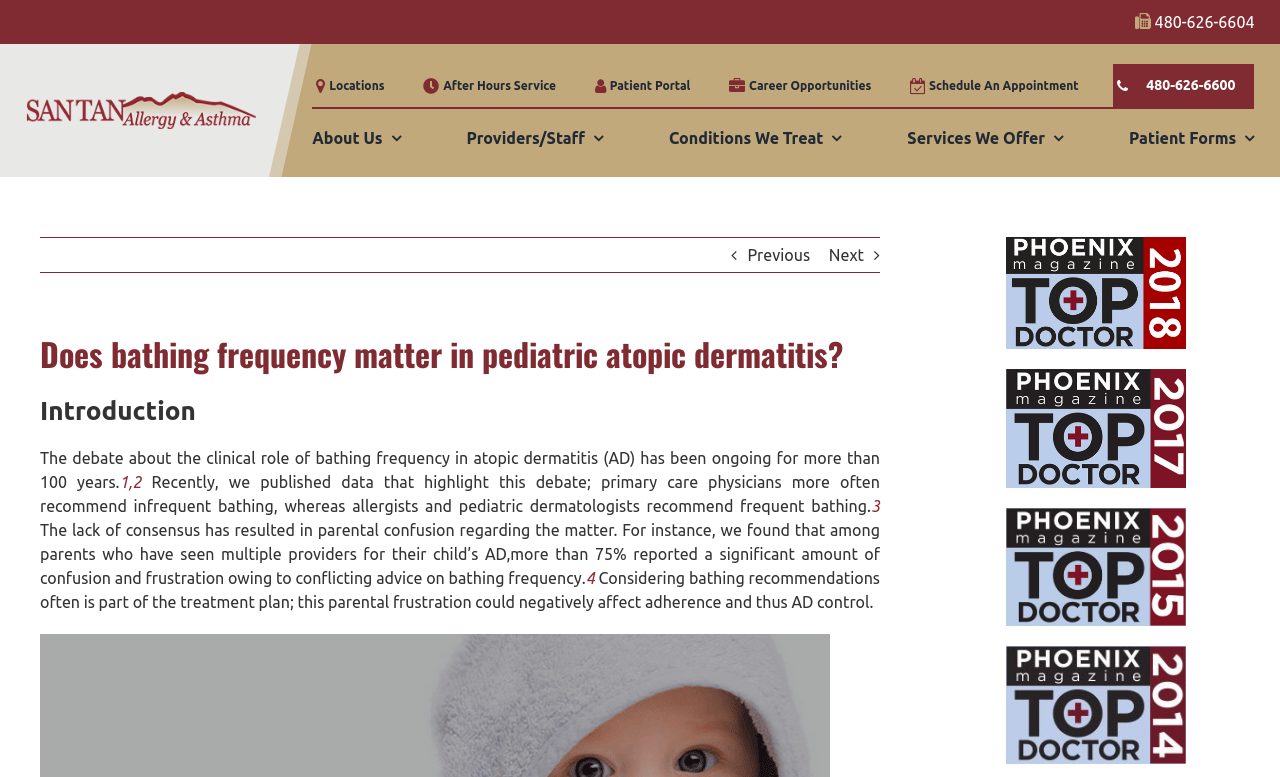Highlight the bounding box of the UI element that corresponds to this description: "alt="San Tan Allergy logo"".

[0.02, 0.117, 0.2, 0.141]